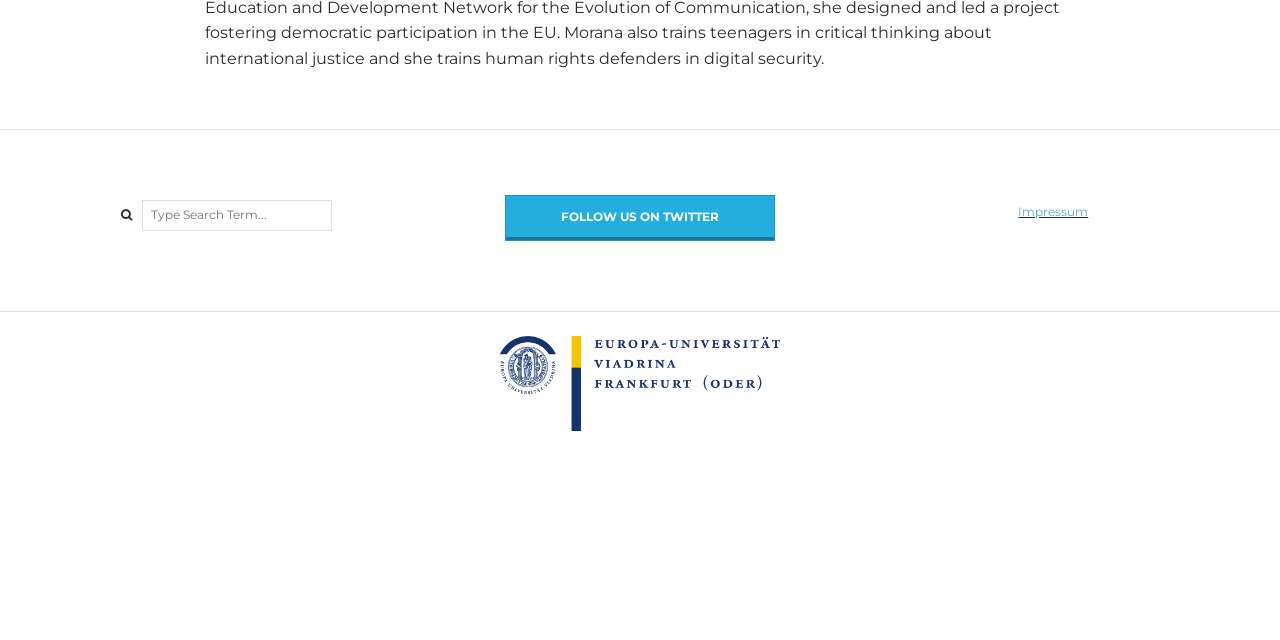Predict the bounding box coordinates for the UI element described as: "Vl-vardecl". The coordinates should be four float numbers between 0 and 1, presented as [left, top, right, bottom].

None